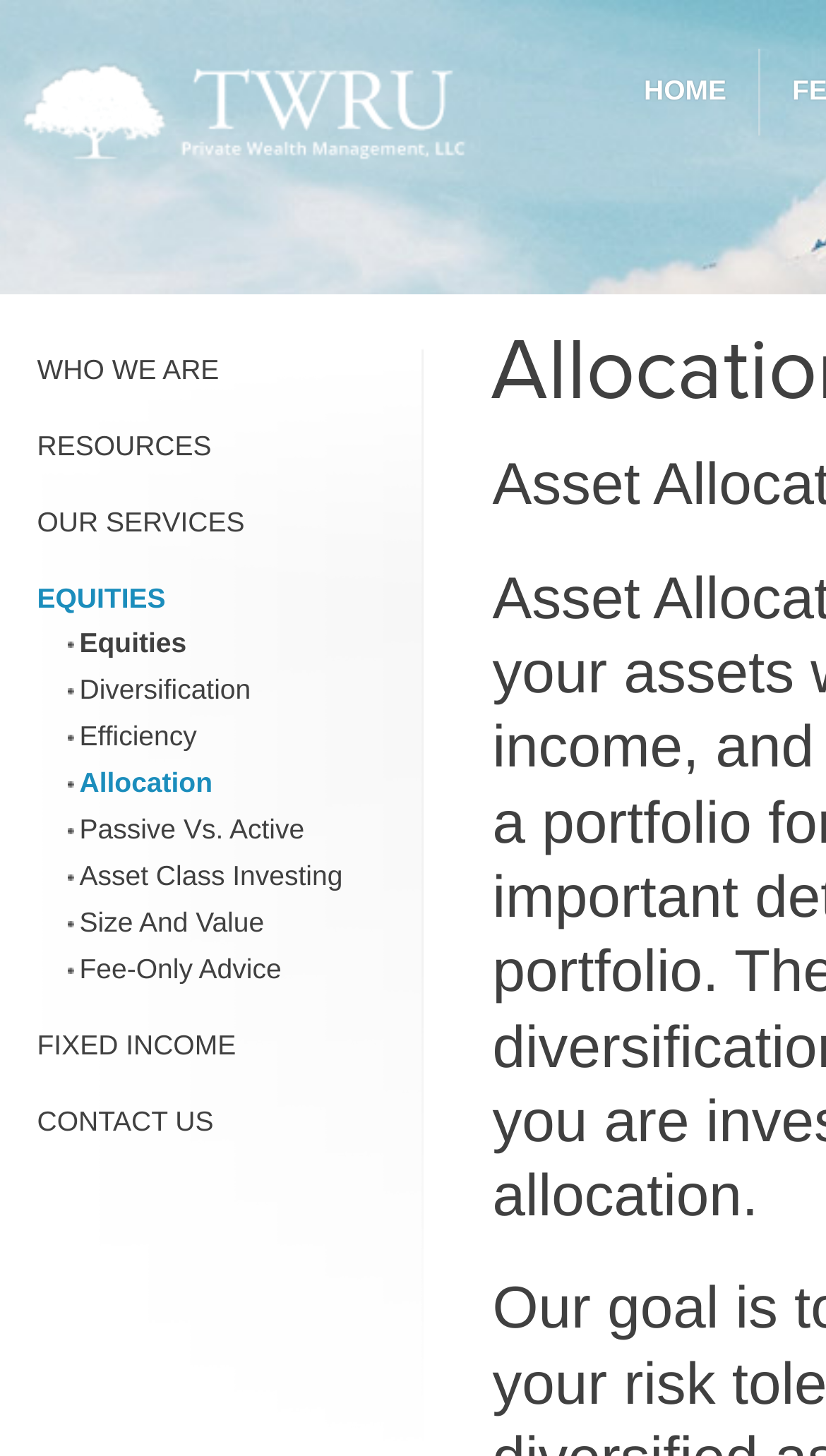Please specify the bounding box coordinates of the region to click in order to perform the following instruction: "learn about who we are".

[0.045, 0.243, 0.265, 0.265]